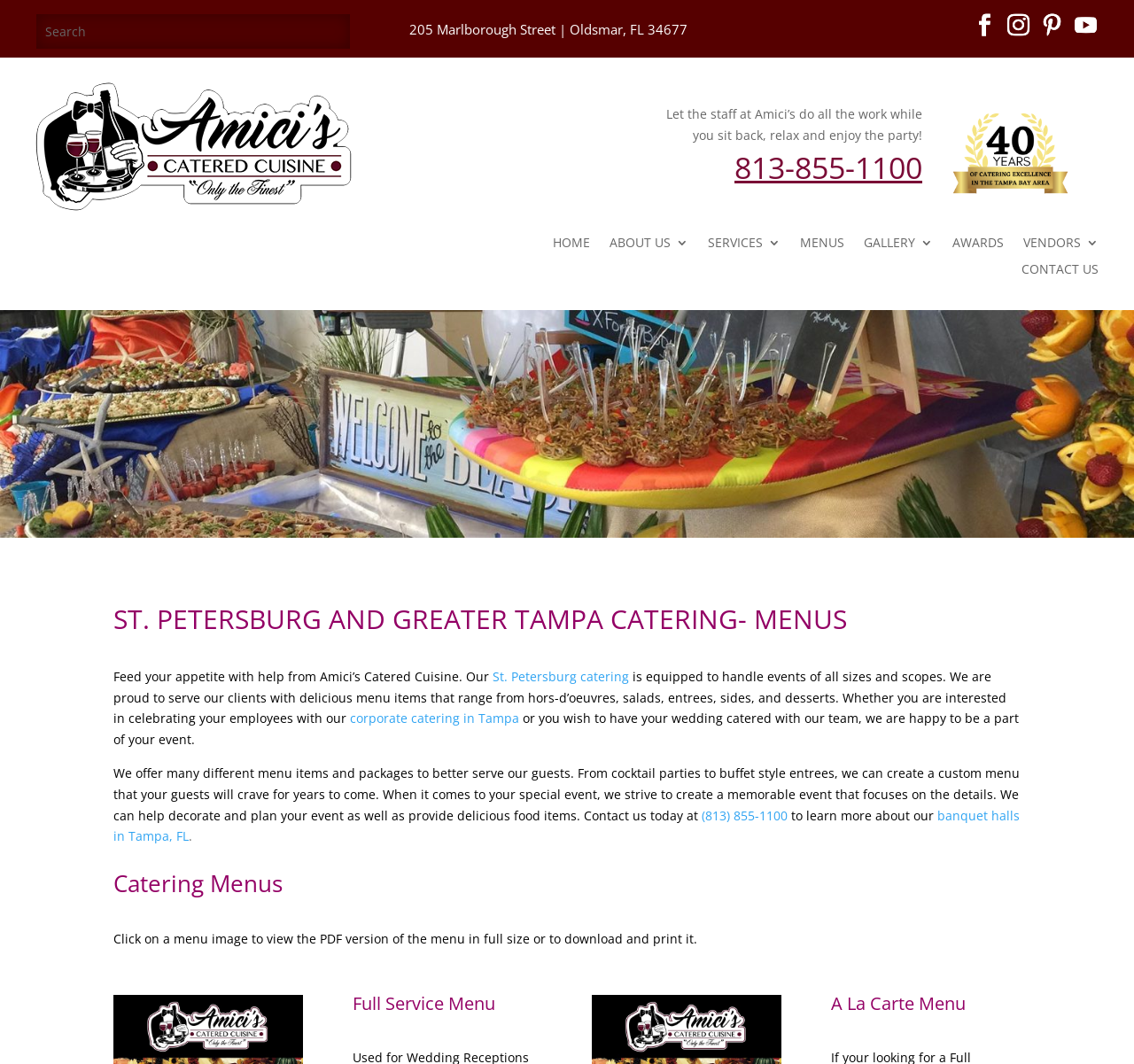Locate the bounding box coordinates of the element you need to click to accomplish the task described by this instruction: "Call the phone number".

[0.648, 0.139, 0.813, 0.177]